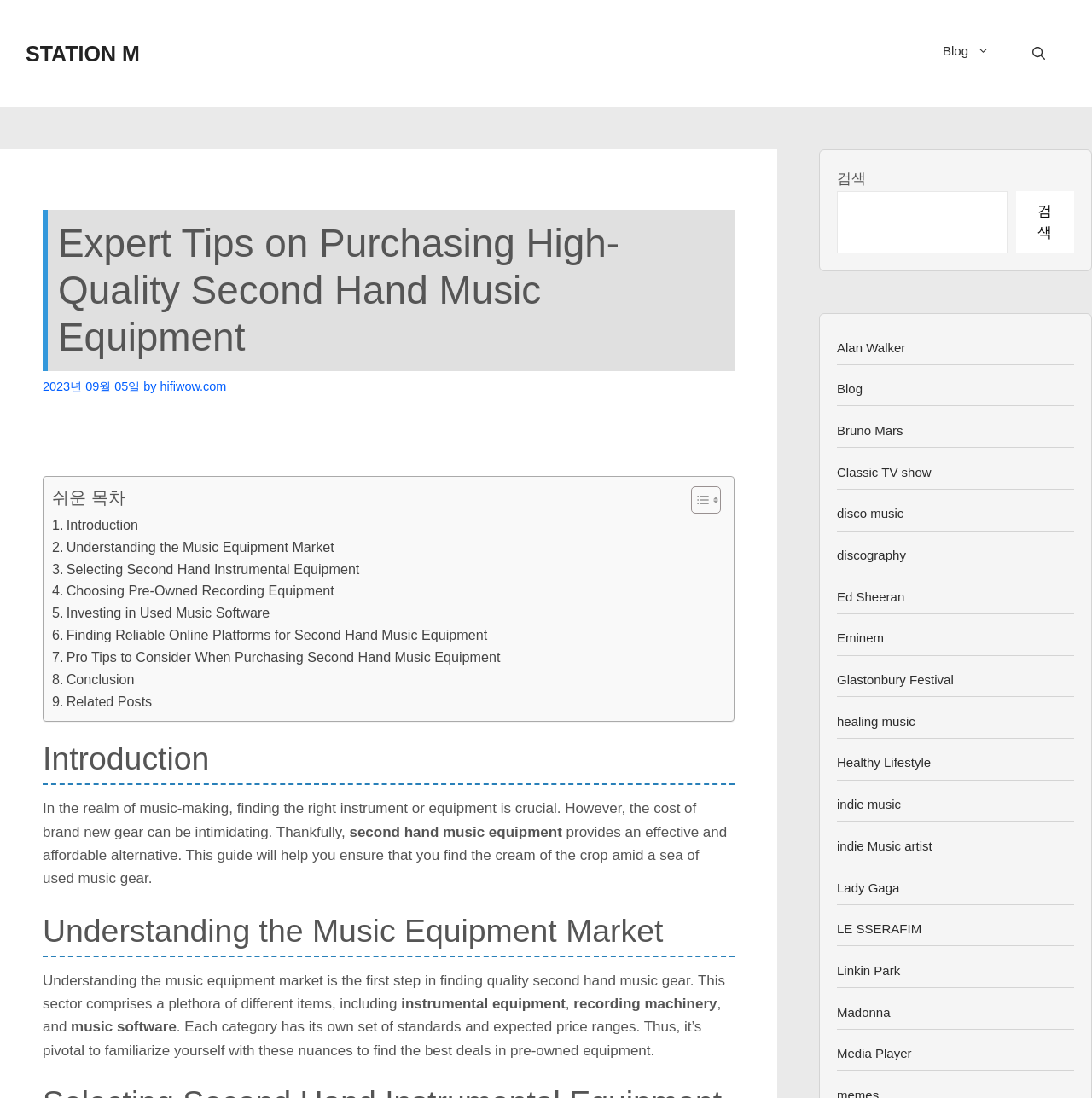Determine which piece of text is the heading of the webpage and provide it.

Expert Tips on Purchasing High-Quality Second Hand Music Equipment